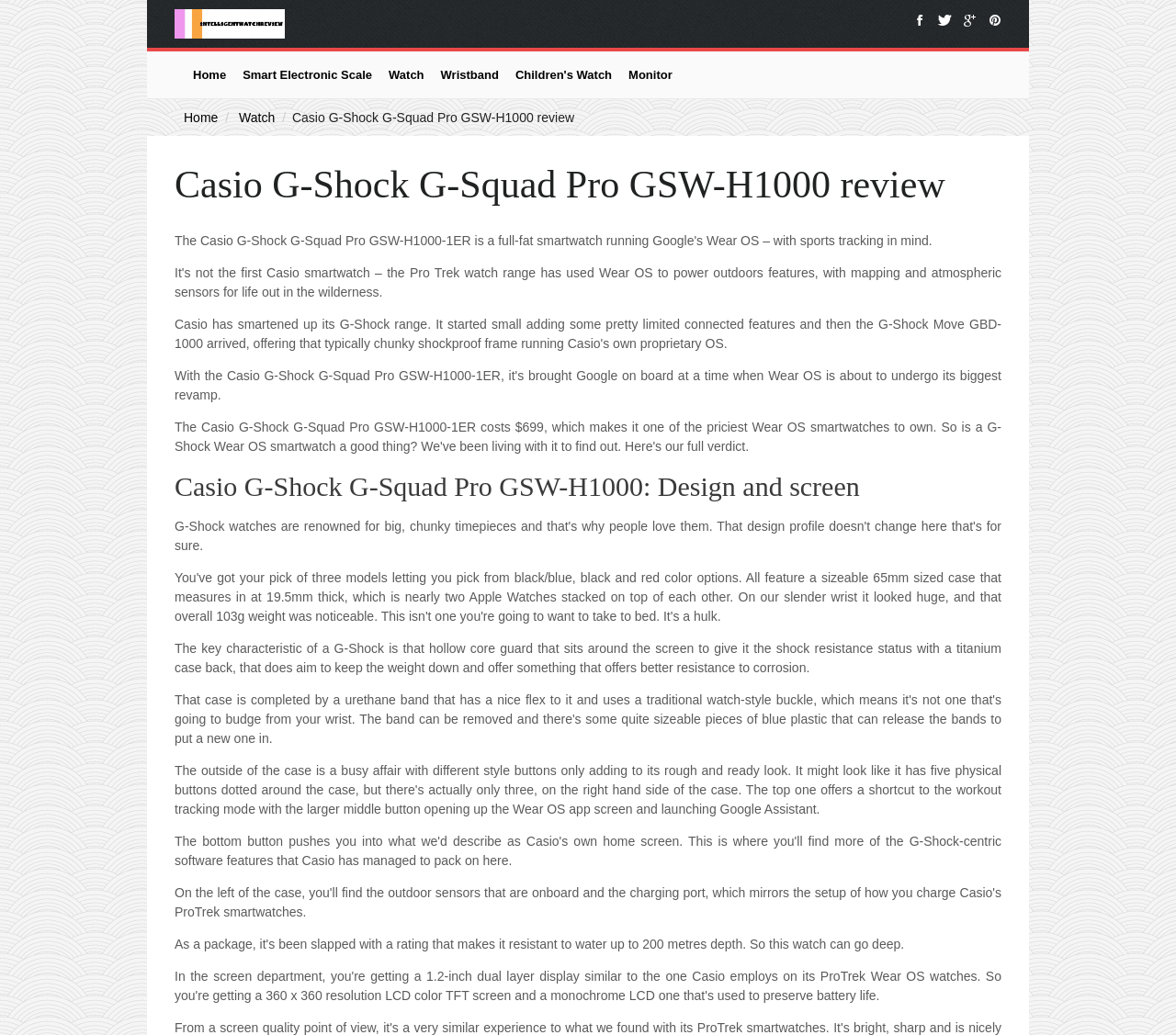Given the description: "Smart Electronic Scale", determine the bounding box coordinates of the UI element. The coordinates should be formatted as four float numbers between 0 and 1, [left, top, right, bottom].

[0.2, 0.058, 0.323, 0.086]